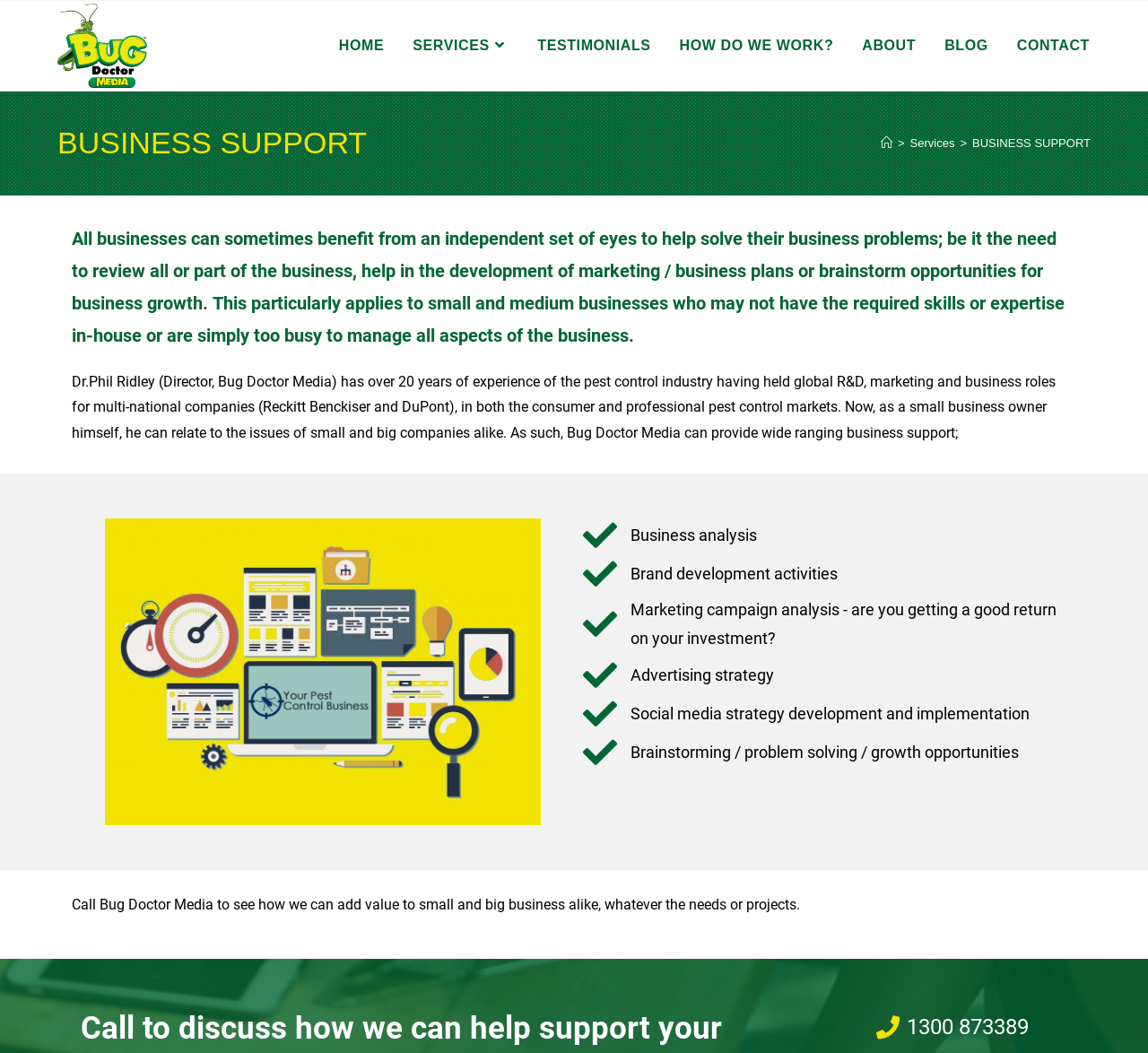Locate the bounding box coordinates of the item that should be clicked to fulfill the instruction: "Click on the Social media strategy development and implementation link".

[0.508, 0.662, 0.93, 0.694]